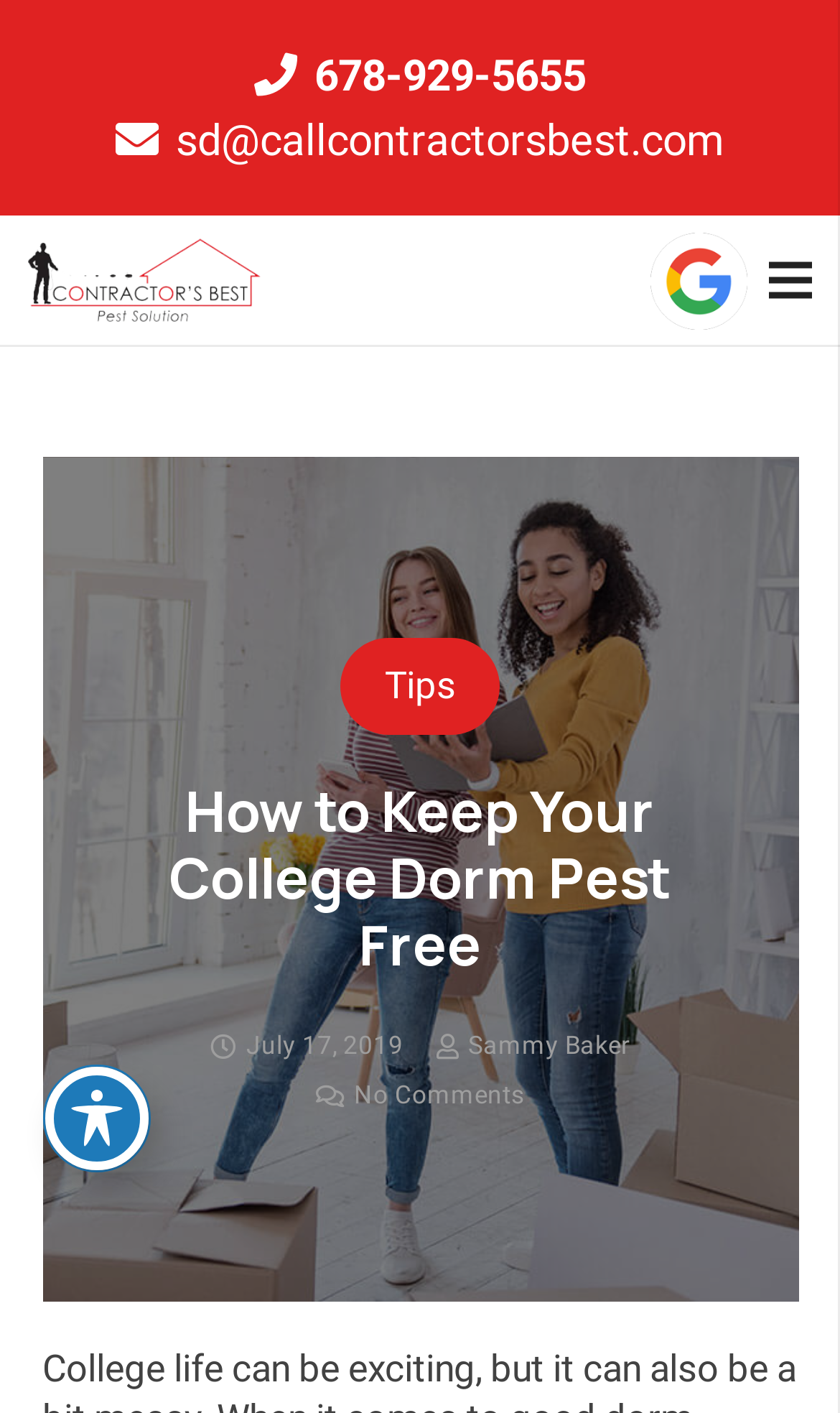What is the author of the article?
Please give a detailed and elaborate answer to the question based on the image.

I found the author of the article by looking at the link element with the text 'Sammy Baker' which is located below the article title.